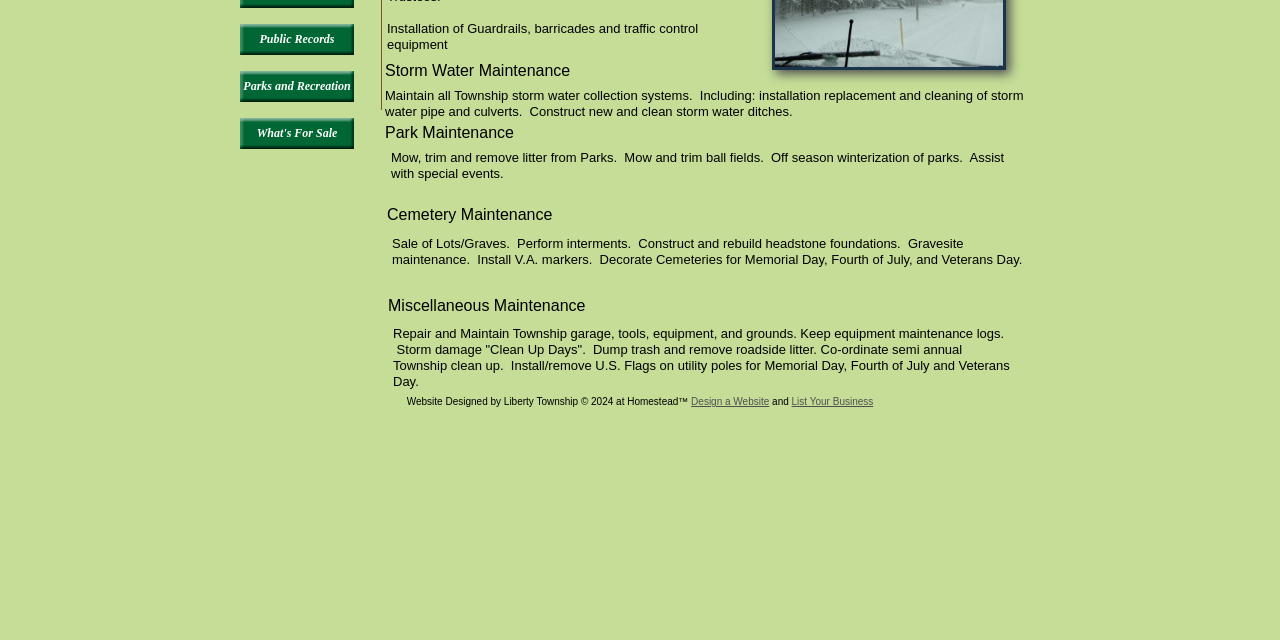Given the webpage screenshot and the description, determine the bounding box coordinates (top-left x, top-left y, bottom-right x, bottom-right y) that define the location of the UI element matching this description: List Your Business

[0.618, 0.619, 0.682, 0.636]